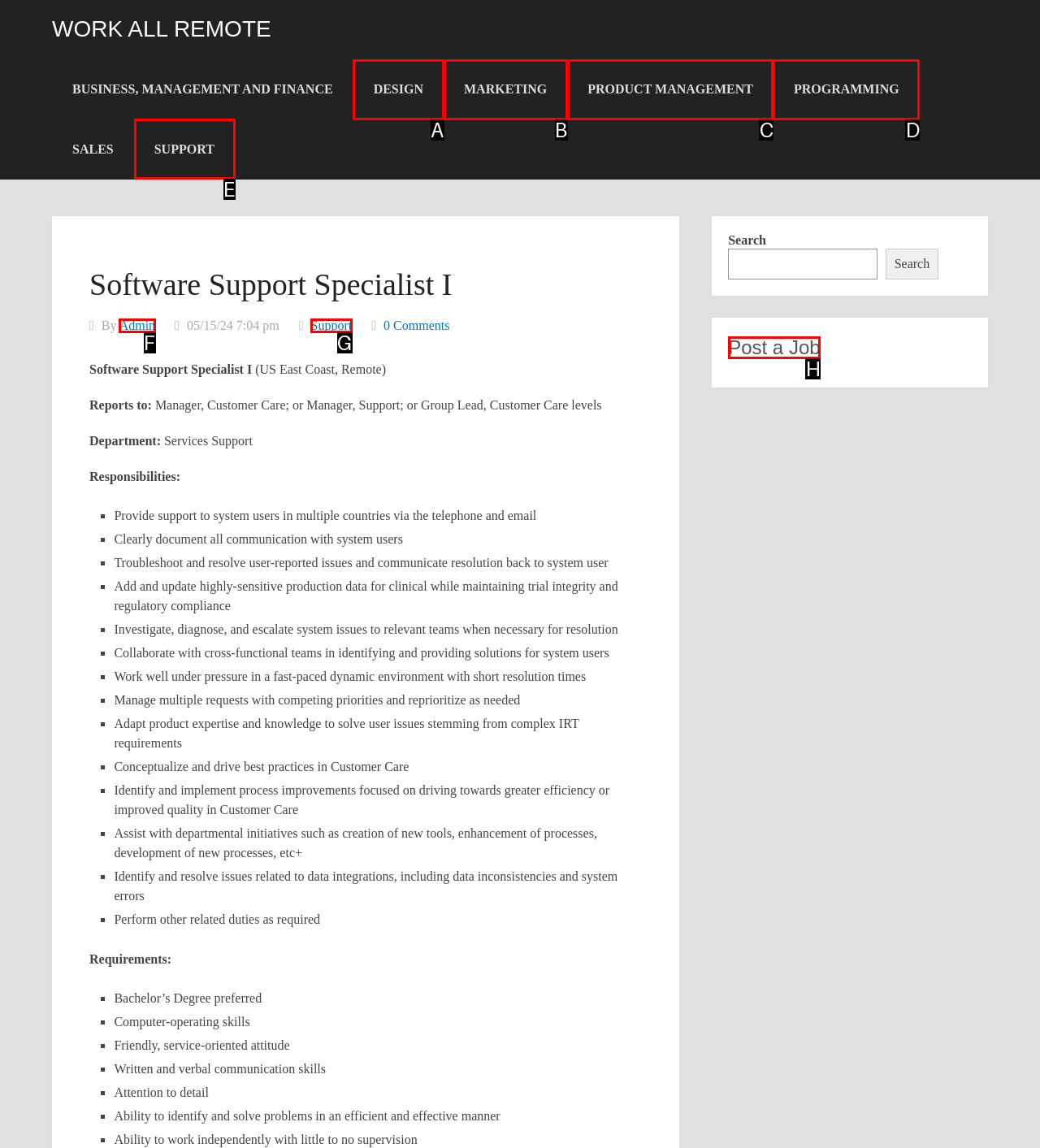Given the instruction: Explore SUPPORT, which HTML element should you click on?
Answer with the letter that corresponds to the correct option from the choices available.

E